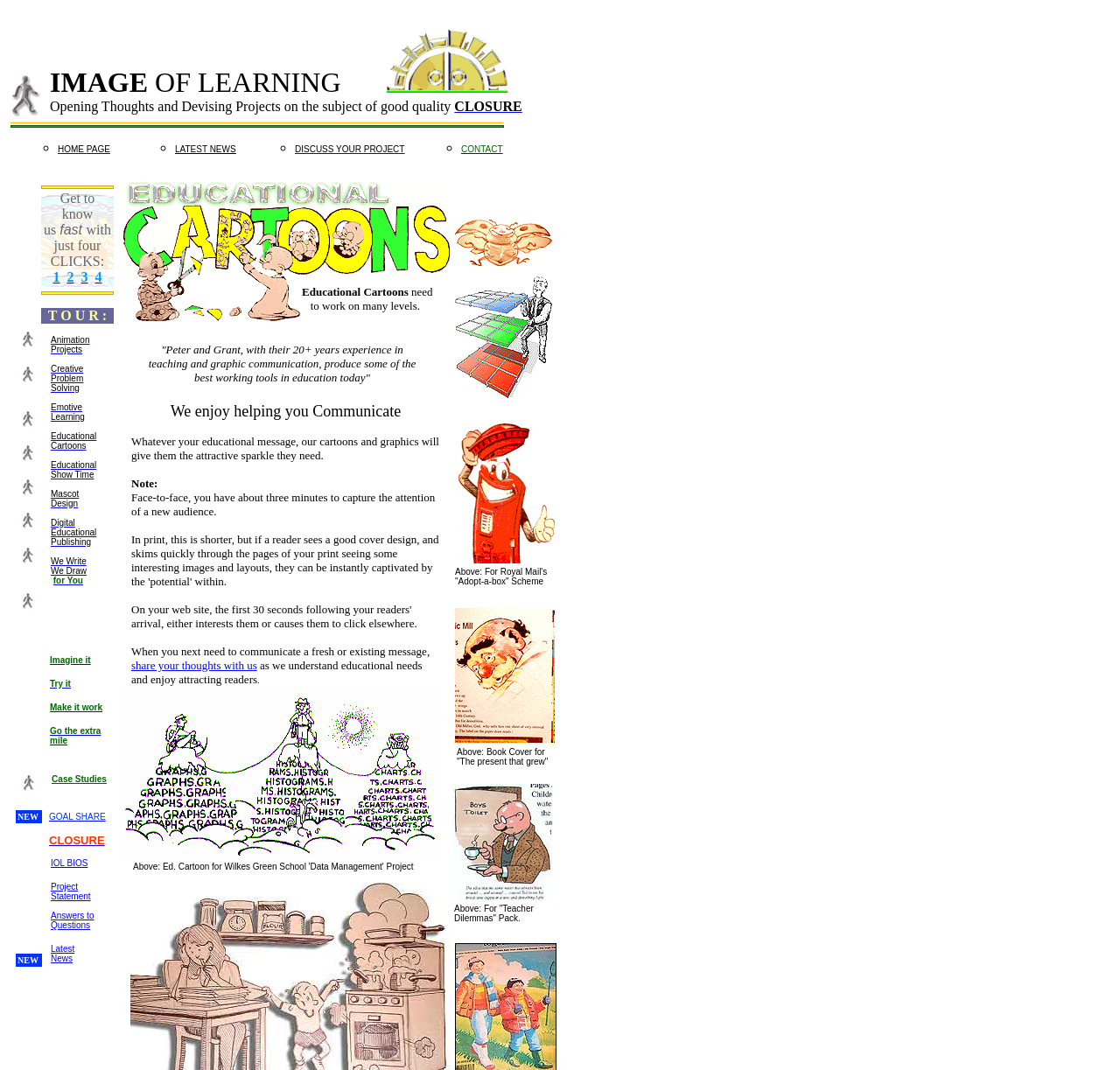Provide the bounding box coordinates for the area that should be clicked to complete the instruction: "Open the HOME PAGE".

[0.052, 0.131, 0.098, 0.145]